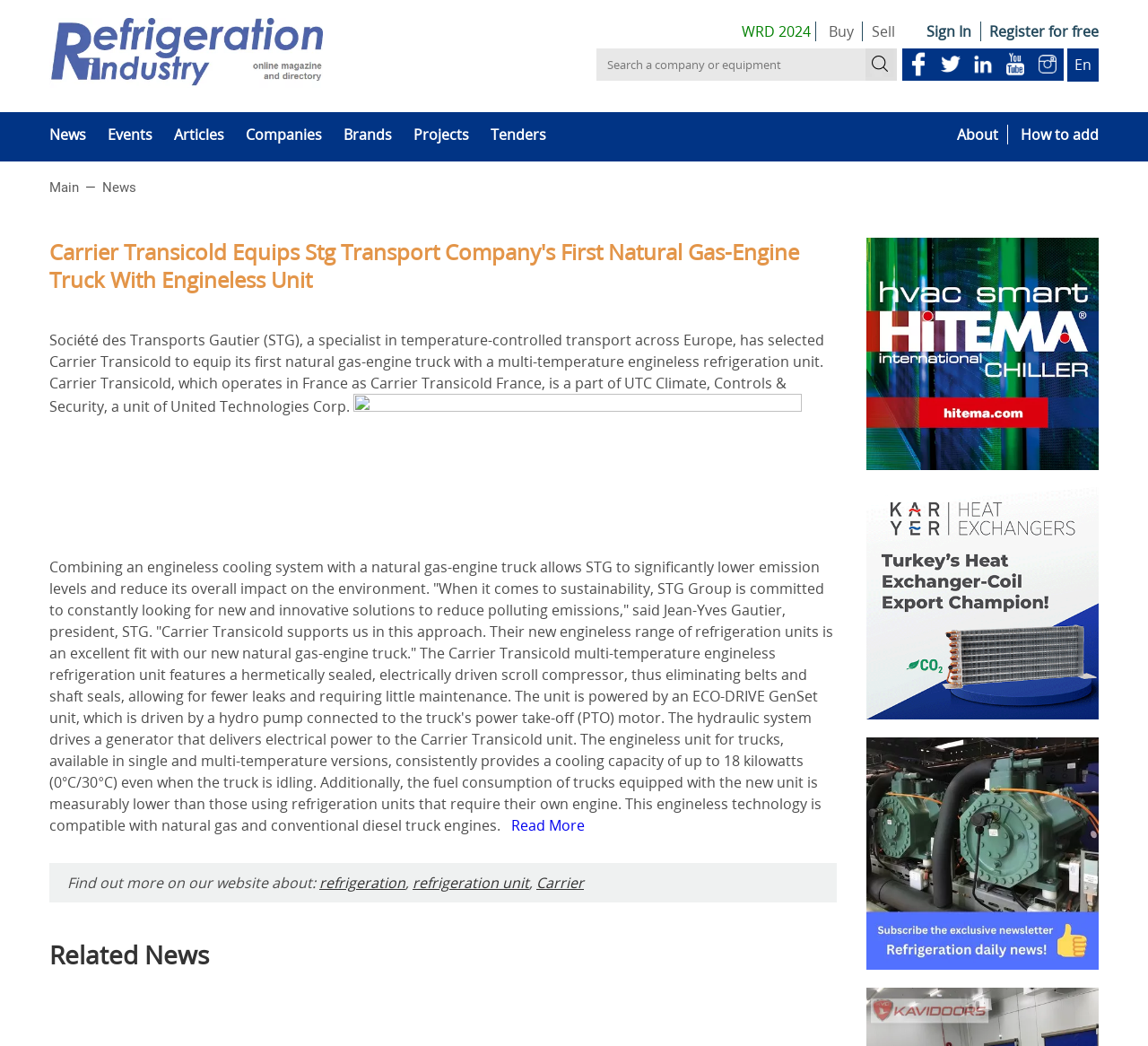What company is equipping its first natural gas-engine truck?
Examine the image and provide an in-depth answer to the question.

This answer can be obtained by reading the first sentence of the article, which states 'Société des Transports Gautier (STG), a specialist in temperature-controlled transport across Europe, has selected Carrier Transicold to equip its first natural gas-engine truck with a multi-temperature engineless refrigeration unit.'